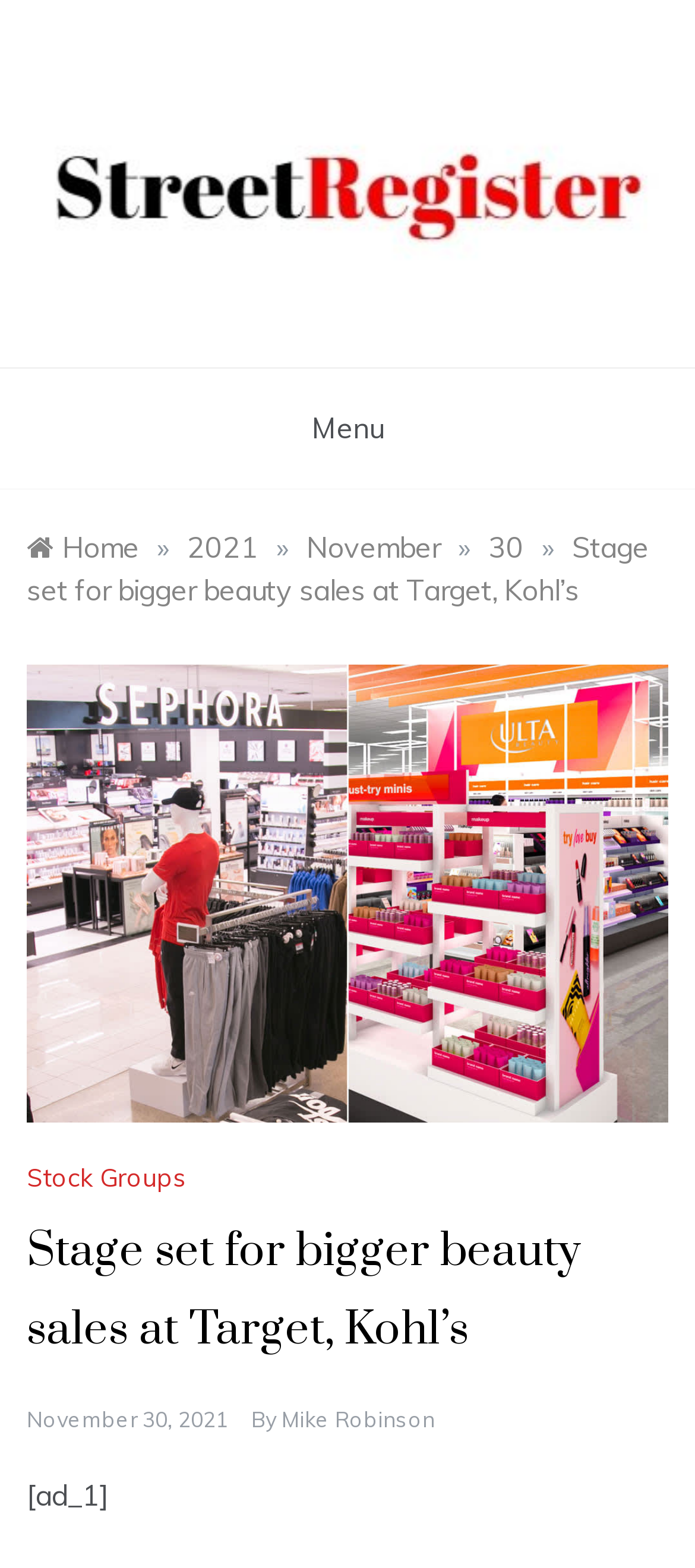Pinpoint the bounding box coordinates of the element that must be clicked to accomplish the following instruction: "Read the article 'Stage set for bigger beauty sales at Target, Kohl’s'". The coordinates should be in the format of four float numbers between 0 and 1, i.e., [left, top, right, bottom].

[0.038, 0.774, 0.962, 0.872]